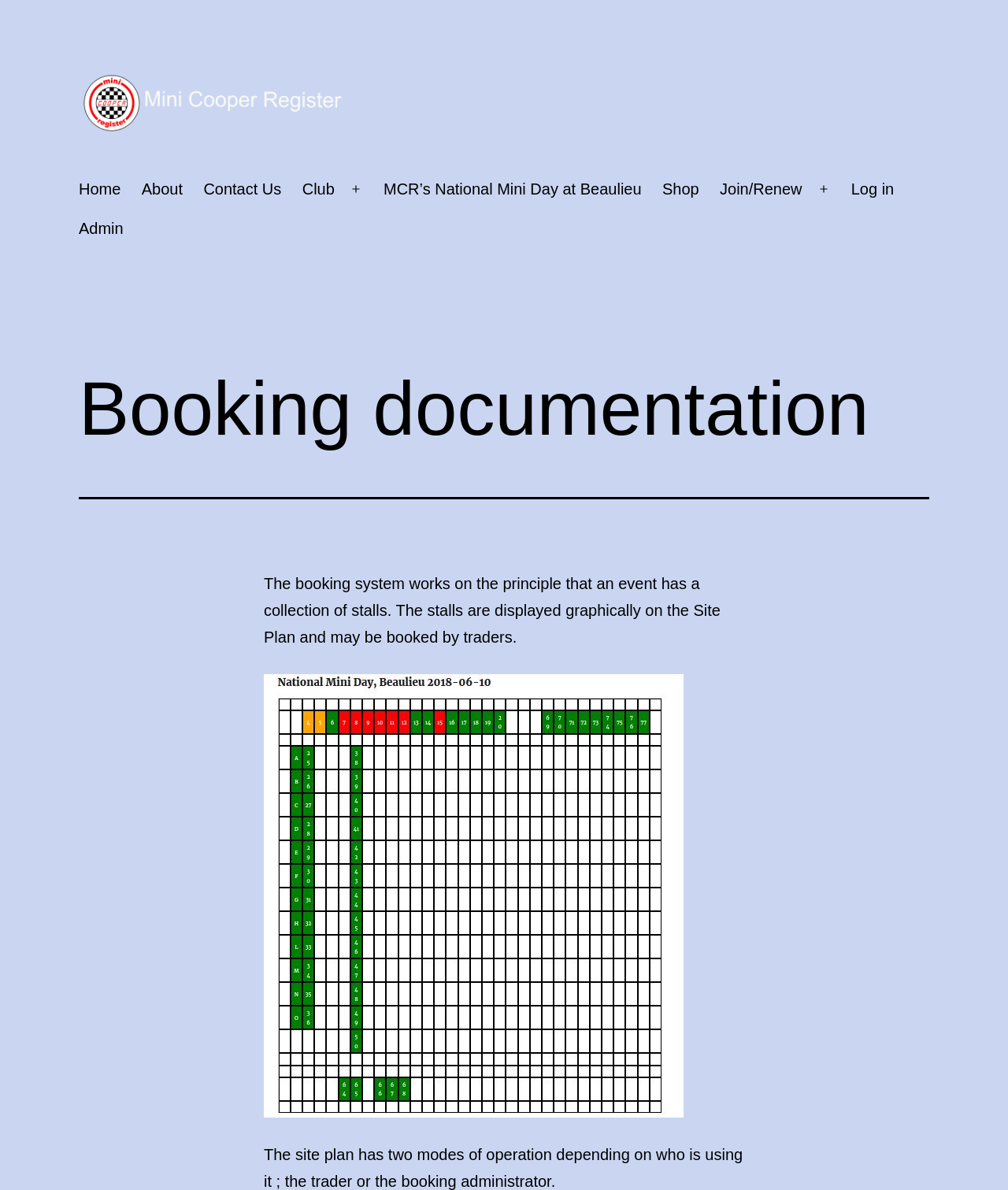Ascertain the bounding box coordinates for the UI element detailed here: "alt="Mini Cooper Register"". The coordinates should be provided as [left, top, right, bottom] with each value being a float between 0 and 1.

[0.078, 0.078, 0.352, 0.093]